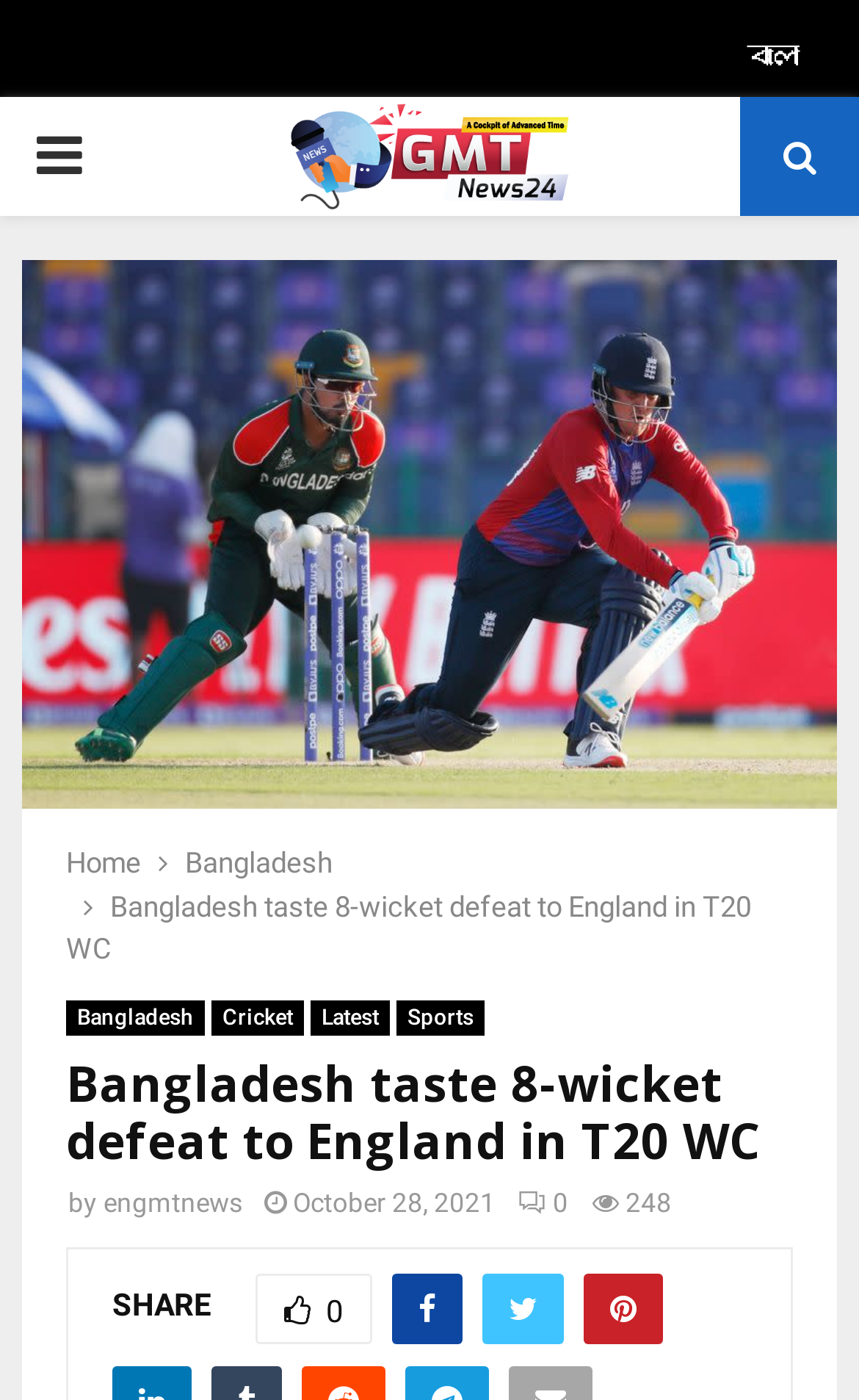Using the element description provided, determine the bounding box coordinates in the format (top-left x, top-left y, bottom-right x, bottom-right y). Ensure that all values are floating point numbers between 0 and 1. Element description: 0

[0.297, 0.909, 0.433, 0.959]